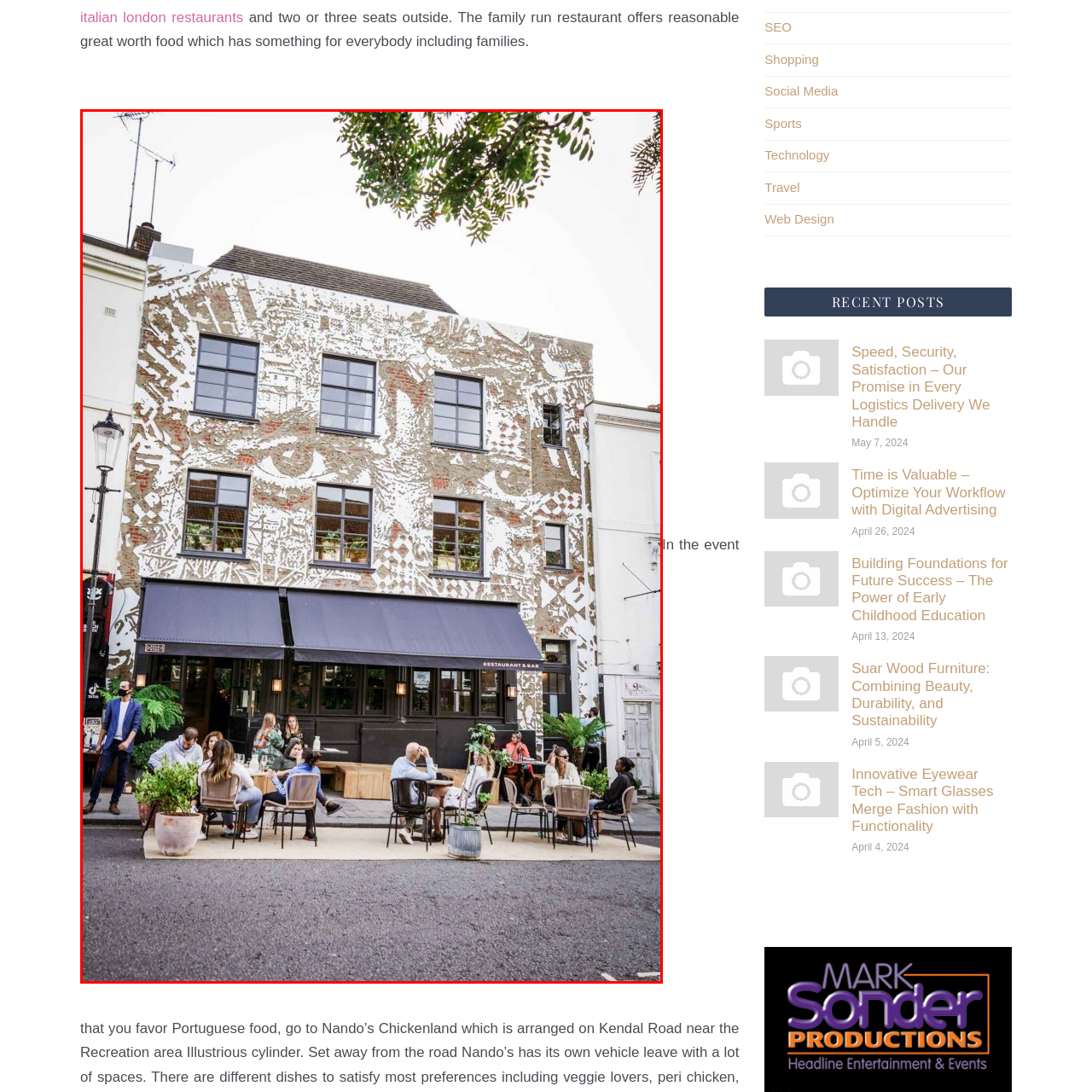What is added to the tables?
Please analyze the segment of the image inside the red bounding box and respond with a single word or phrase.

Plants